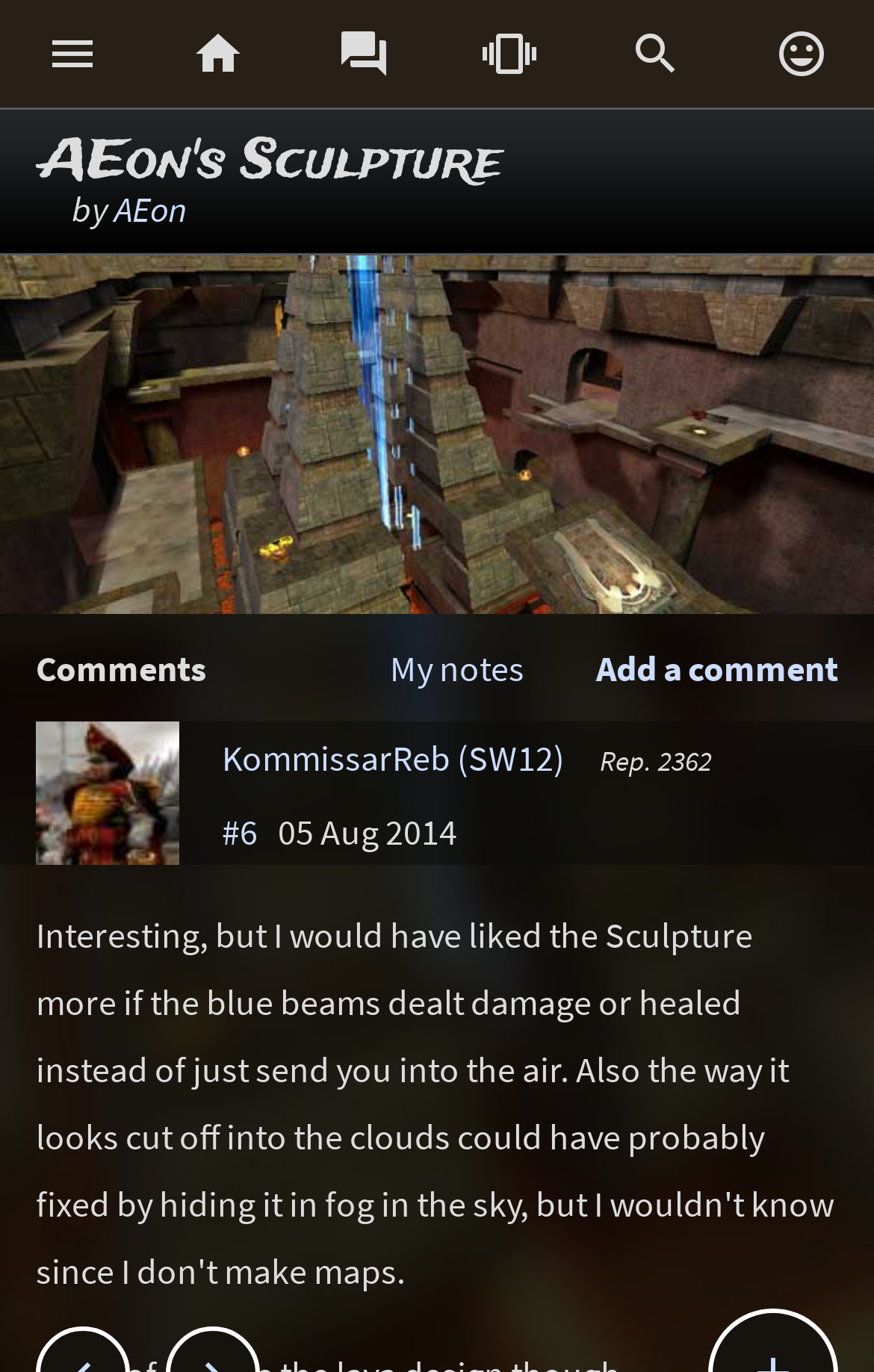What is the name of the map?
Based on the image, provide a one-word or brief-phrase response.

AEon's Sculpture